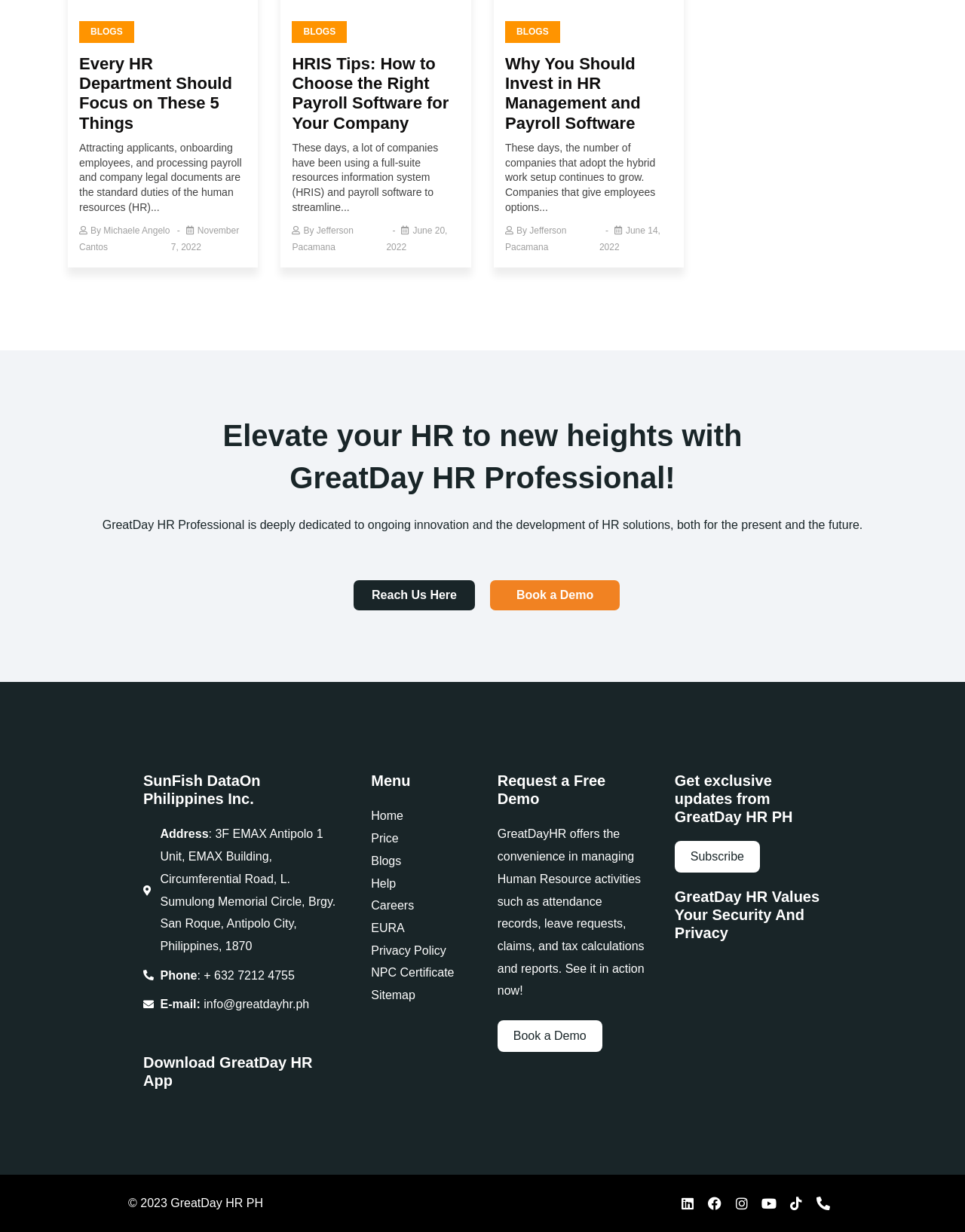How many blog posts are displayed on the page?
Please respond to the question thoroughly and include all relevant details.

I counted three blog post sections on the page, each with a heading, text, and author information. They are 'Every HR Department Should Focus on These 5 Things', 'HRIS Tips: How to Choose the Right Payroll Software for Your Company', and 'Why You Should Invest in HR Management and Payroll Software'.